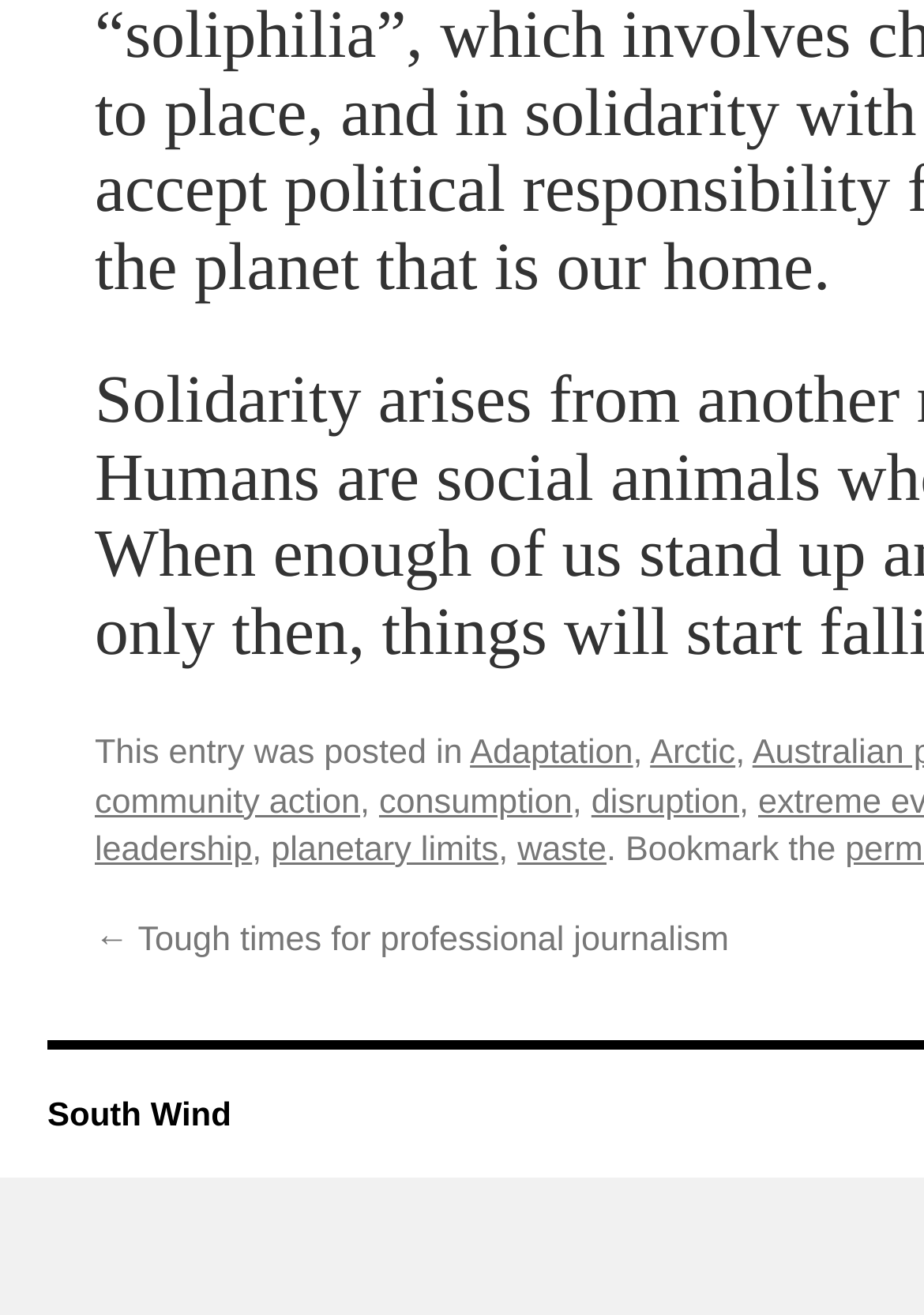Answer the following inquiry with a single word or phrase:
How many sentences are there in the webpage?

2